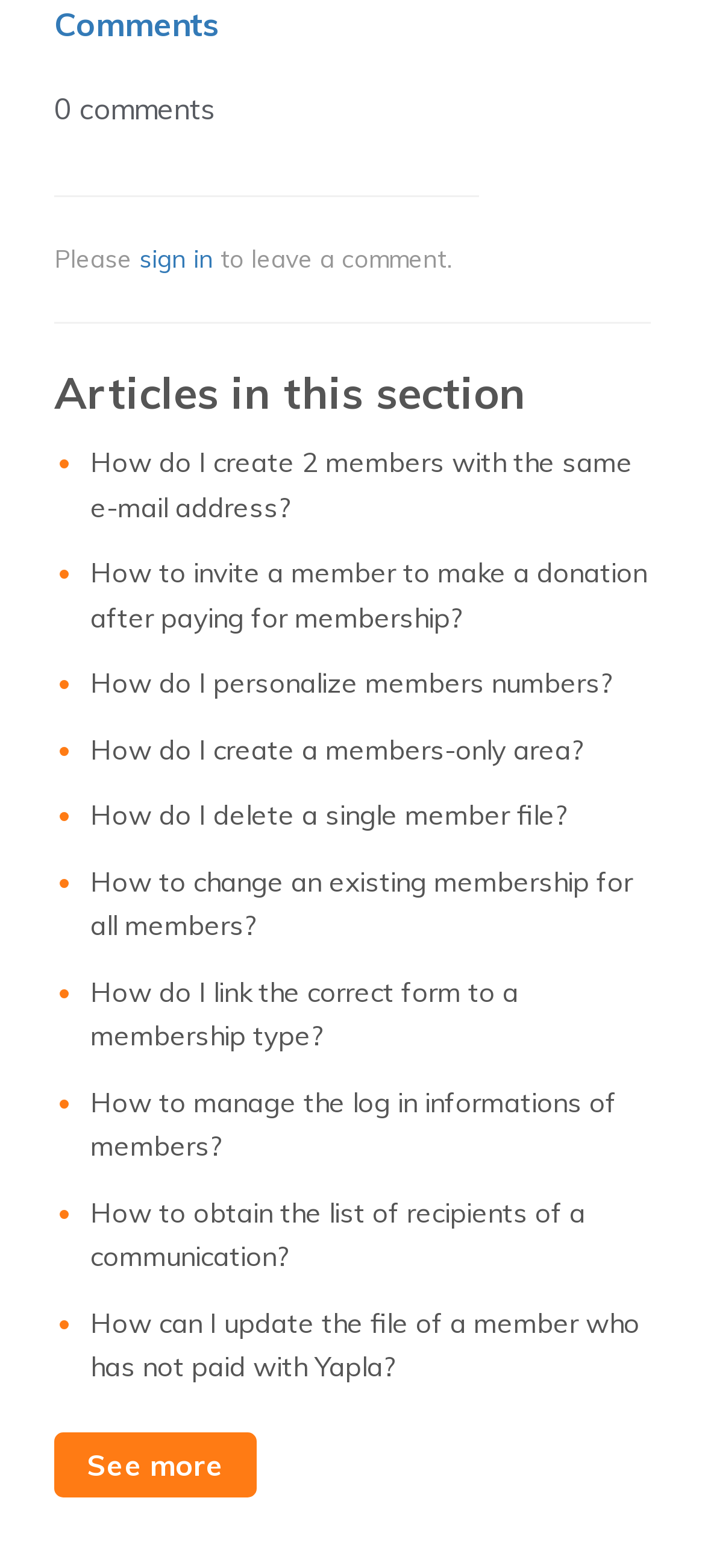Using the webpage screenshot, locate the HTML element that fits the following description and provide its bounding box: "sign in".

[0.197, 0.155, 0.303, 0.174]